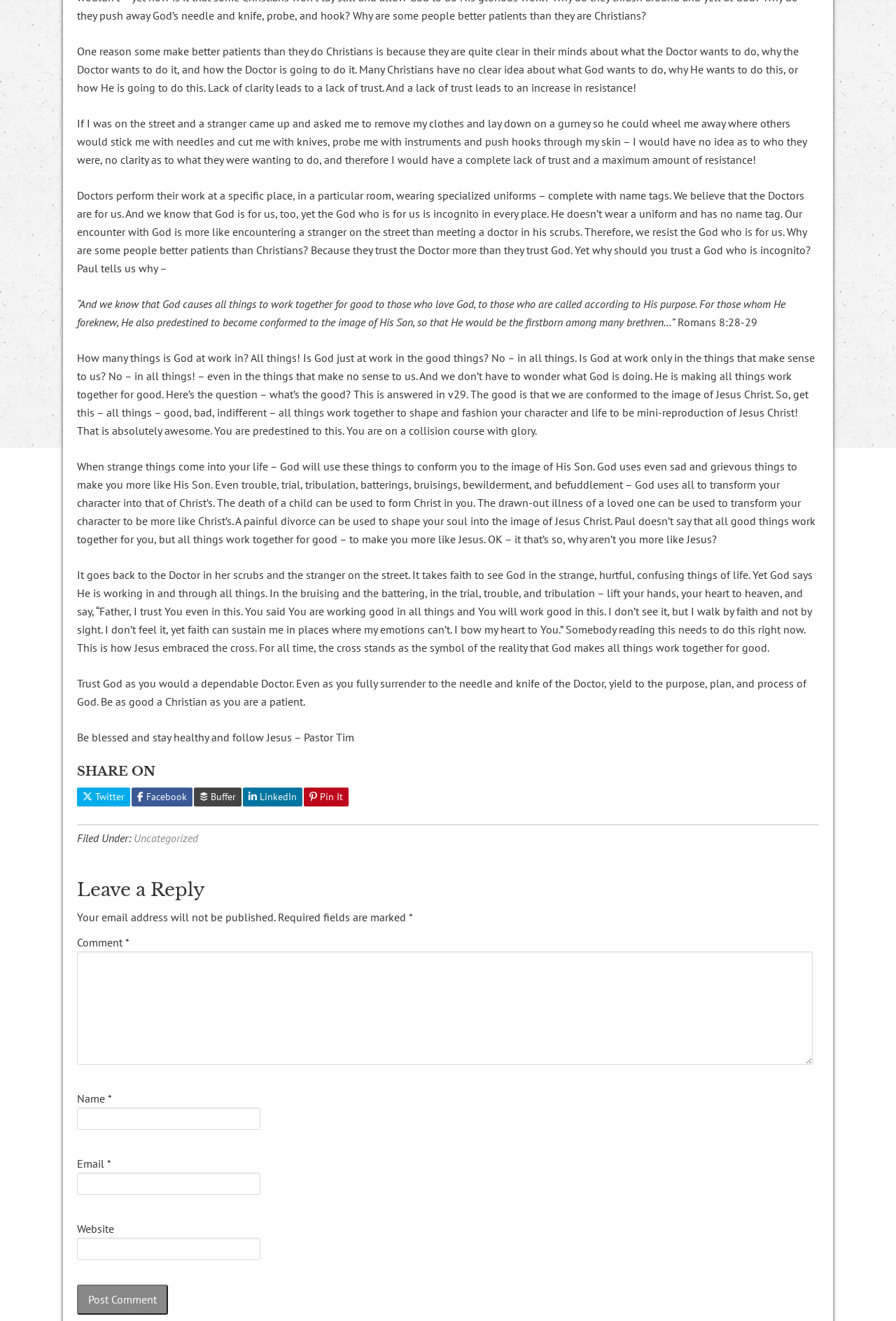Using the description "name="submit" value="Post Comment"", locate and provide the bounding box of the UI element.

[0.086, 0.973, 0.188, 0.995]